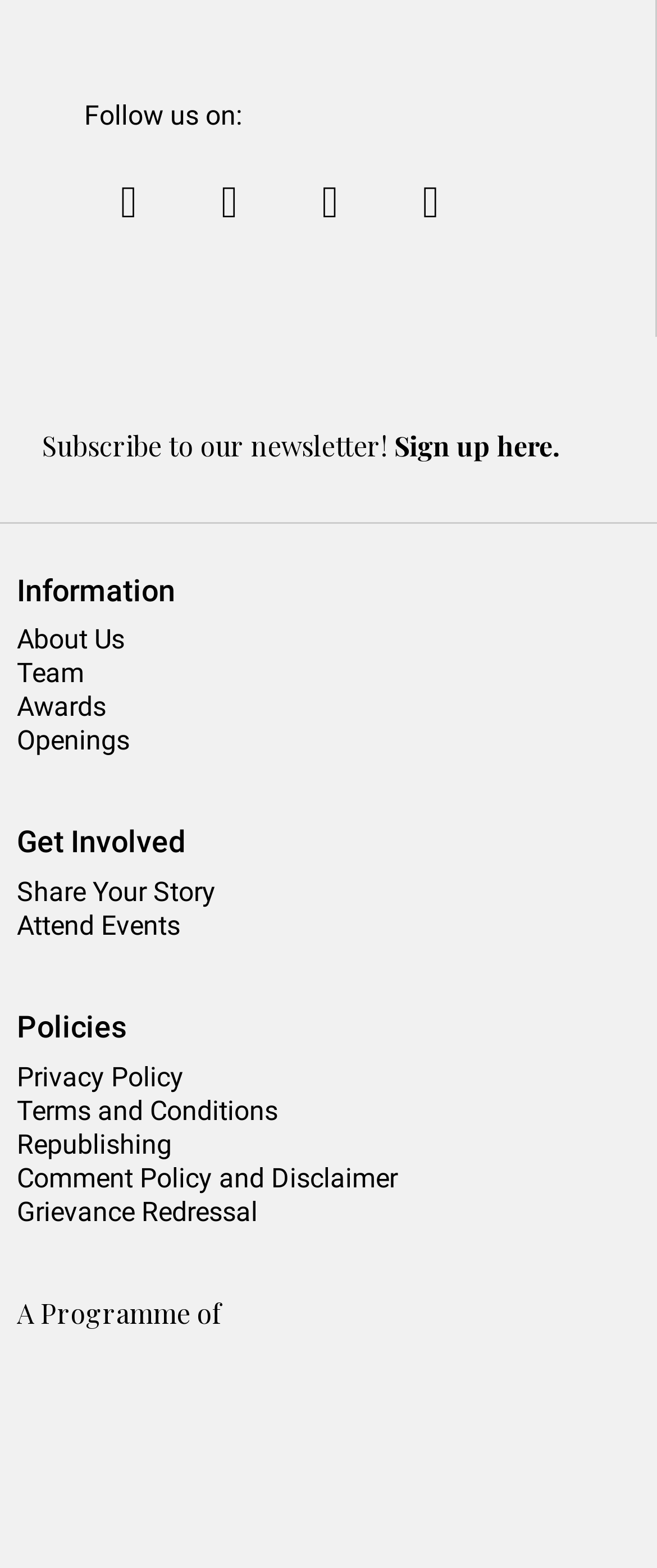Please find and report the bounding box coordinates of the element to click in order to perform the following action: "Subscribe to our newsletter". The coordinates should be expressed as four float numbers between 0 and 1, in the format [left, top, right, bottom].

[0.064, 0.272, 0.6, 0.295]